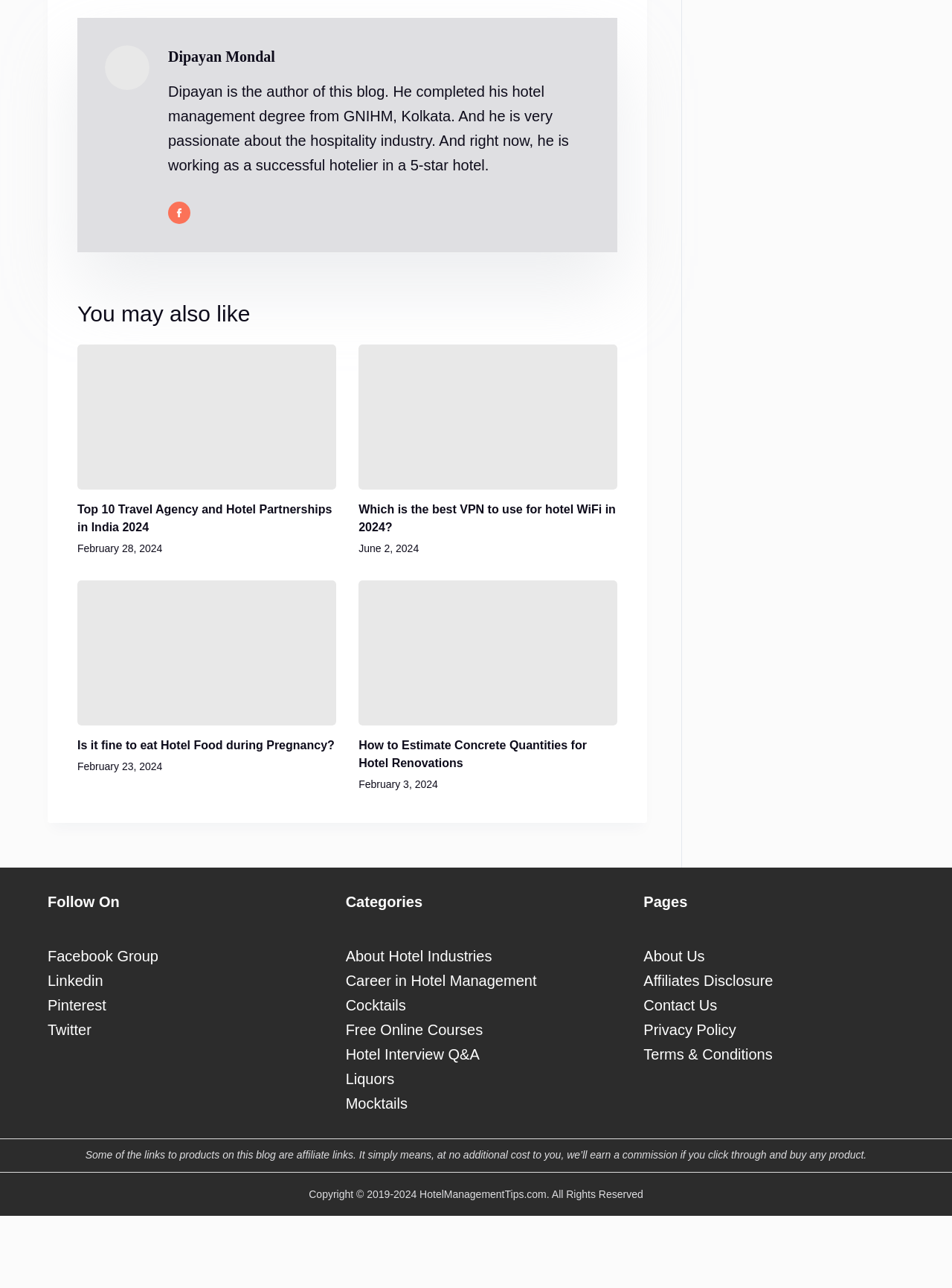Identify the bounding box coordinates for the region of the element that should be clicked to carry out the instruction: "Explore the About Hotel Industries category". The bounding box coordinates should be four float numbers between 0 and 1, i.e., [left, top, right, bottom].

[0.363, 0.736, 0.517, 0.749]